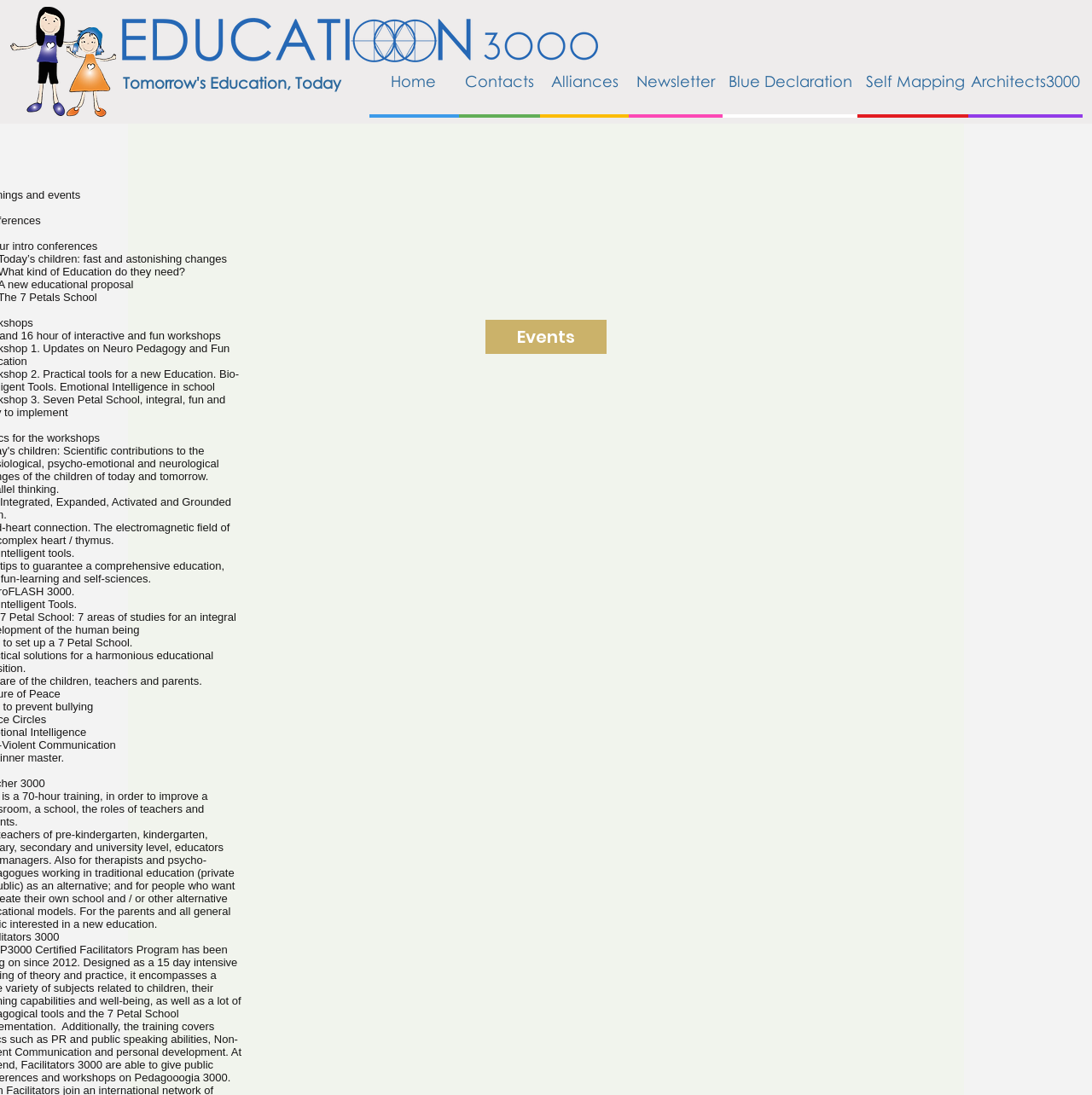Extract the bounding box coordinates for the described element: "Architects3000". The coordinates should be represented as four float numbers between 0 and 1: [left, top, right, bottom].

[0.889, 0.059, 0.989, 0.09]